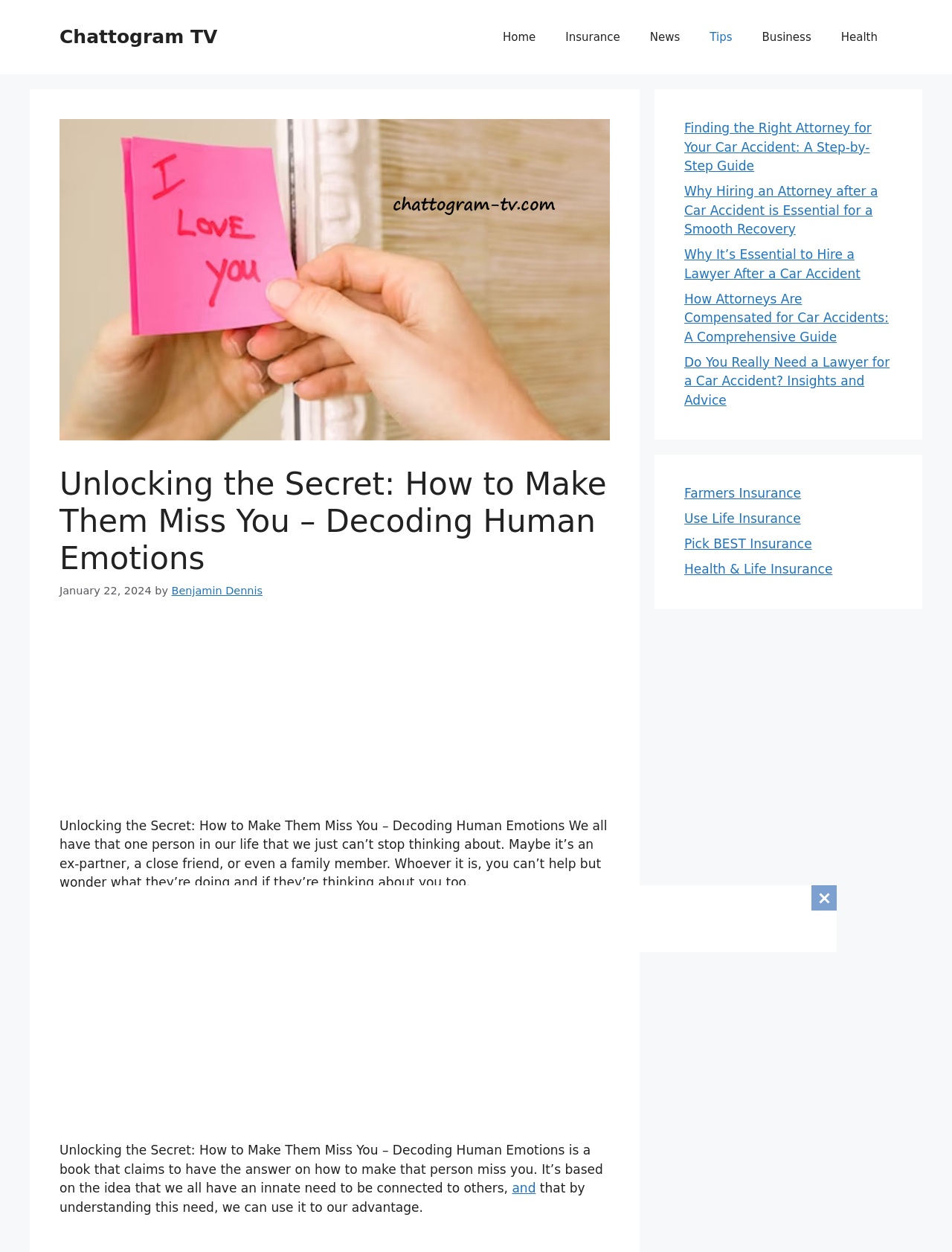Please provide a short answer using a single word or phrase for the question:
What is the date of the article?

January 22, 2024